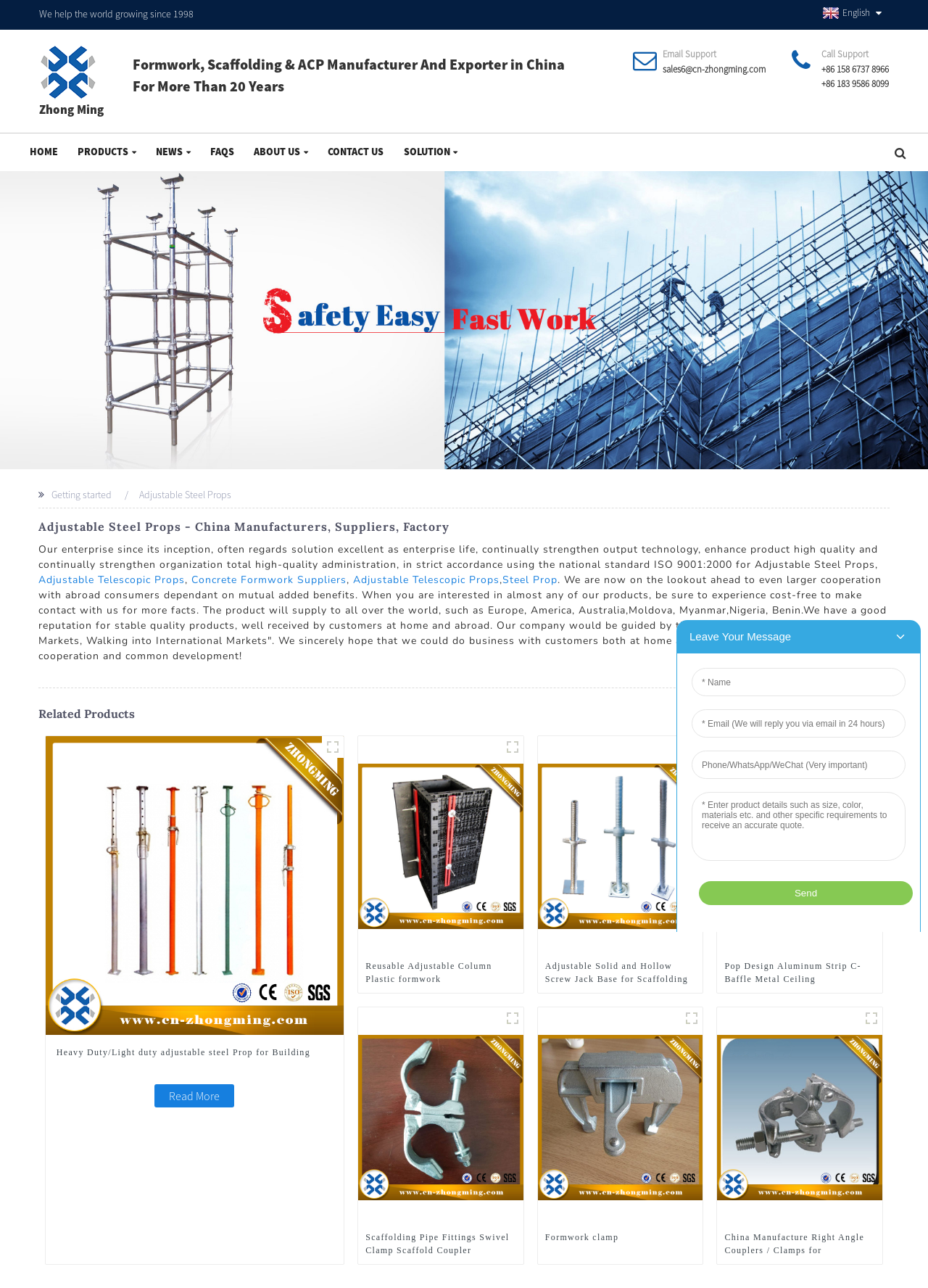Please identify the bounding box coordinates of the area I need to click to accomplish the following instruction: "Click the 'English' link".

[0.883, 0.005, 0.938, 0.015]